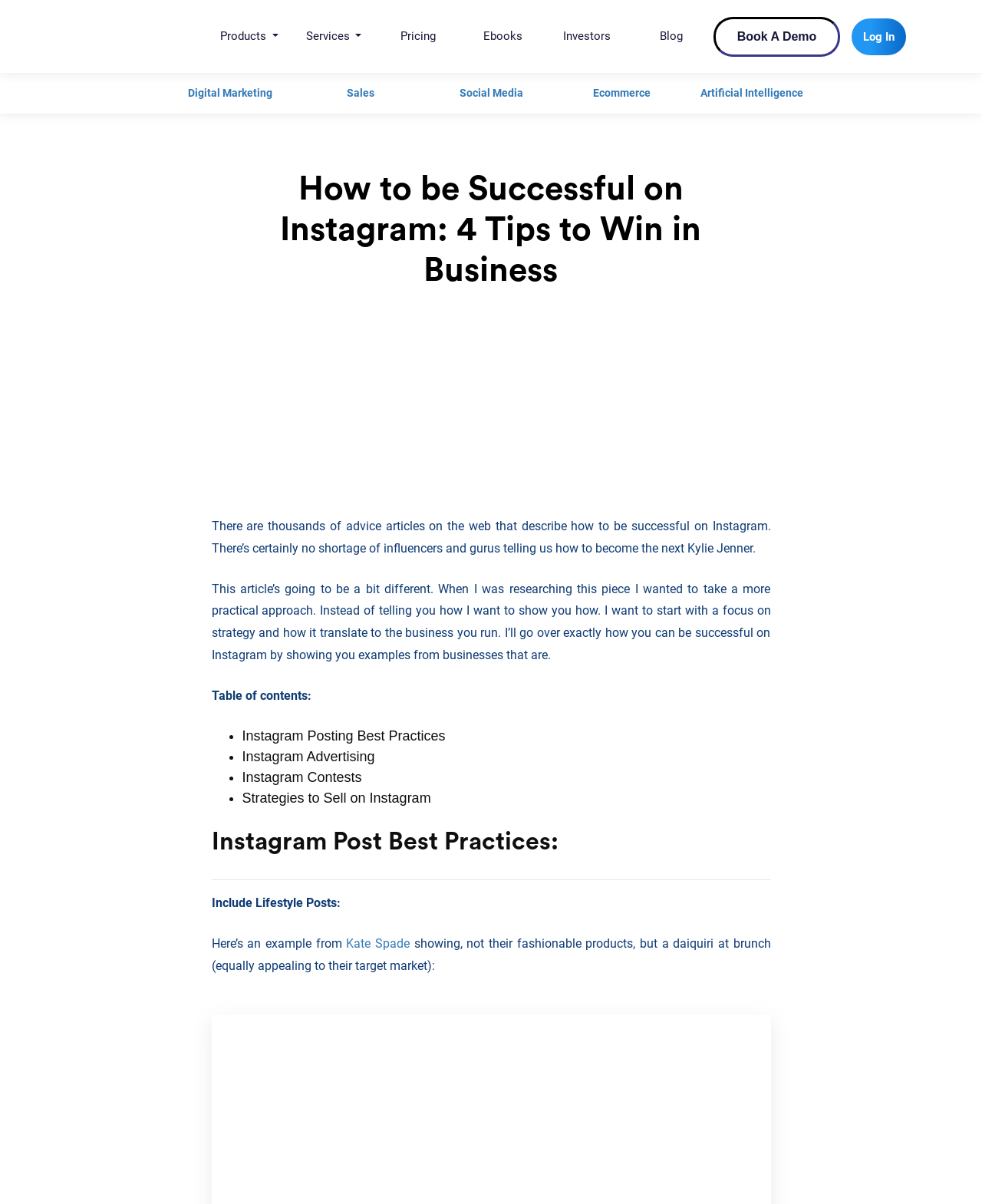Respond with a single word or short phrase to the following question: 
What is the focus of the article?

Instagram success